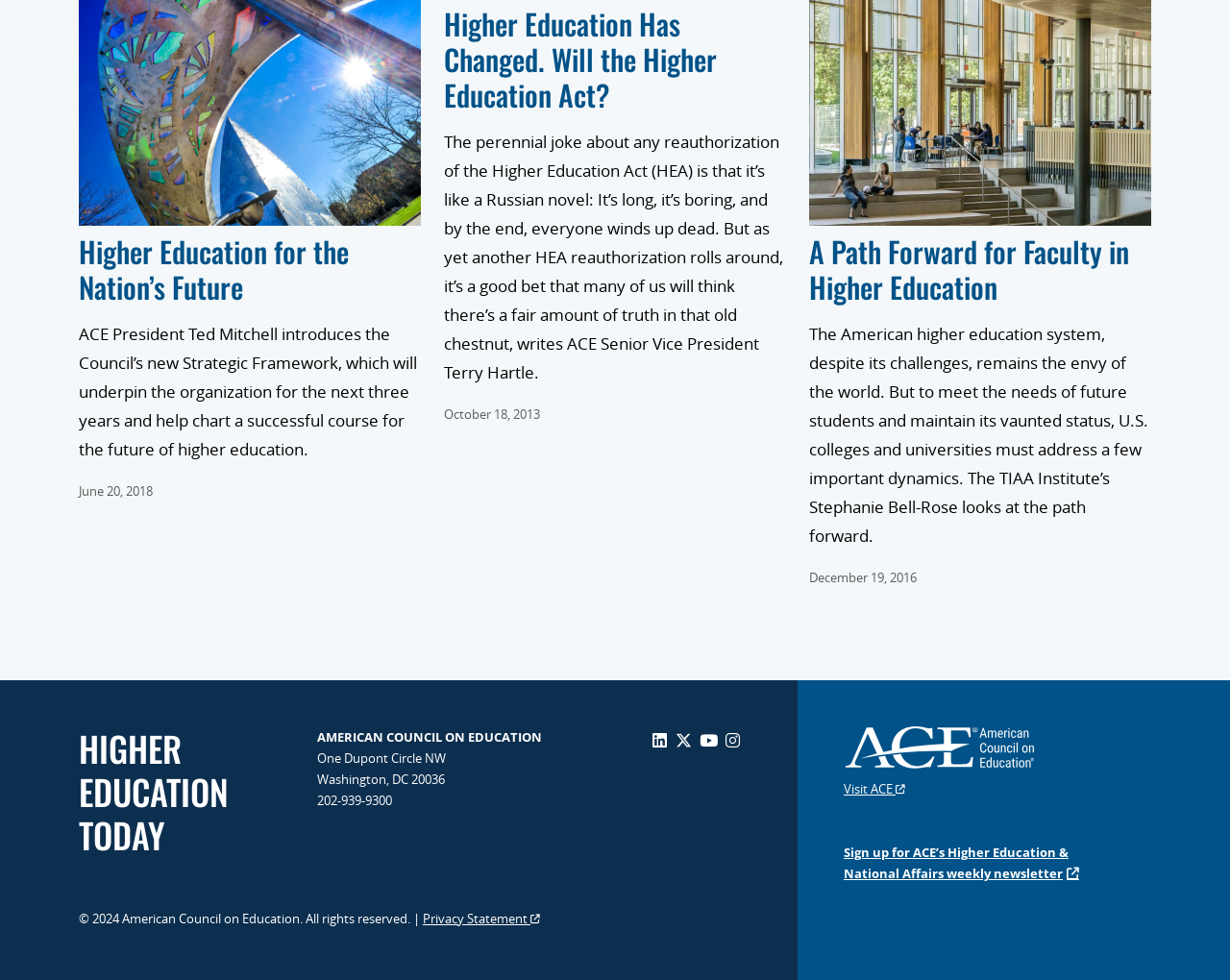Provide the bounding box coordinates of the HTML element described as: "aria-label="YouTube" title="YouTube"". The bounding box coordinates should be four float numbers between 0 and 1, i.e., [left, top, right, bottom].

[0.569, 0.744, 0.583, 0.766]